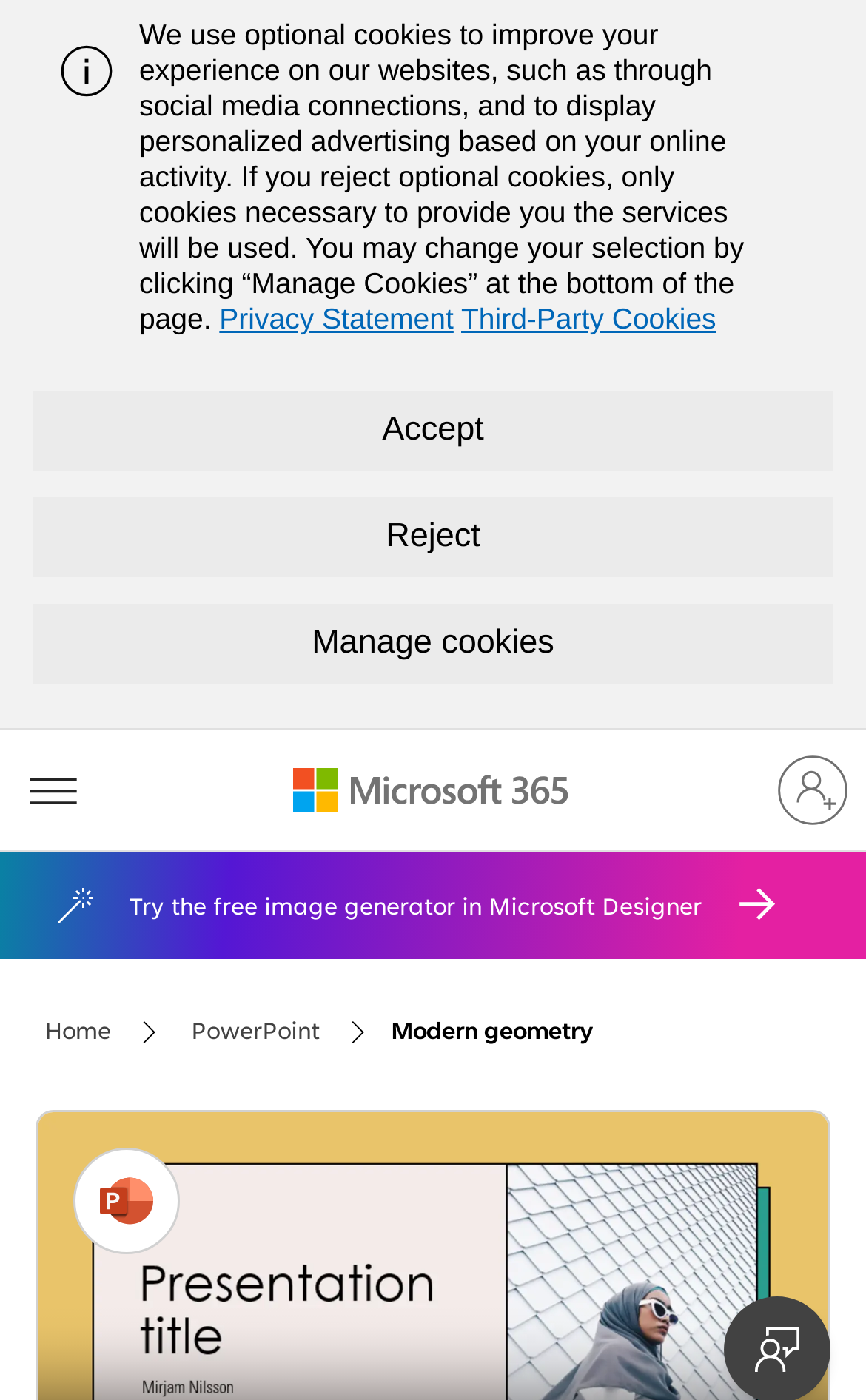Please identify the bounding box coordinates of the clickable area that will fulfill the following instruction: "Try the free image generator in Microsoft Designer". The coordinates should be in the format of four float numbers between 0 and 1, i.e., [left, top, right, bottom].

[0.149, 0.634, 0.81, 0.66]